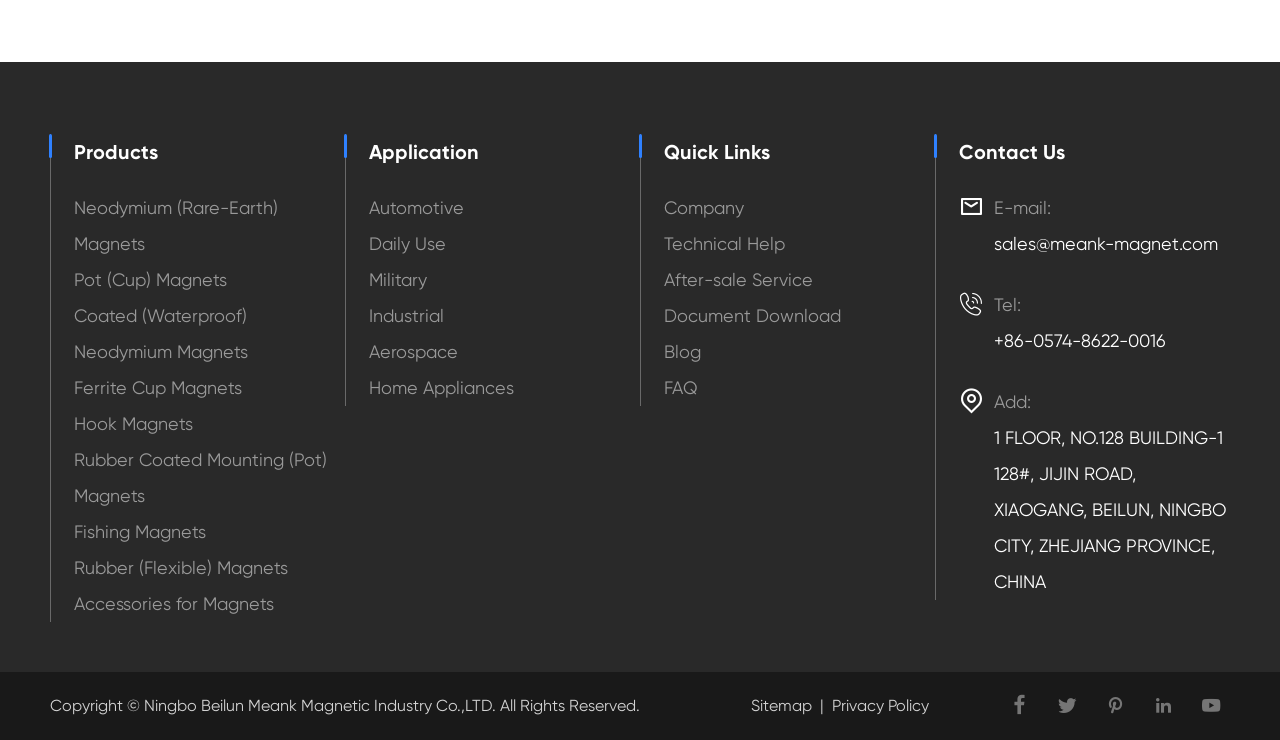What is the company's email address?
Look at the image and answer with only one word or phrase.

sales@meank-magnet.com